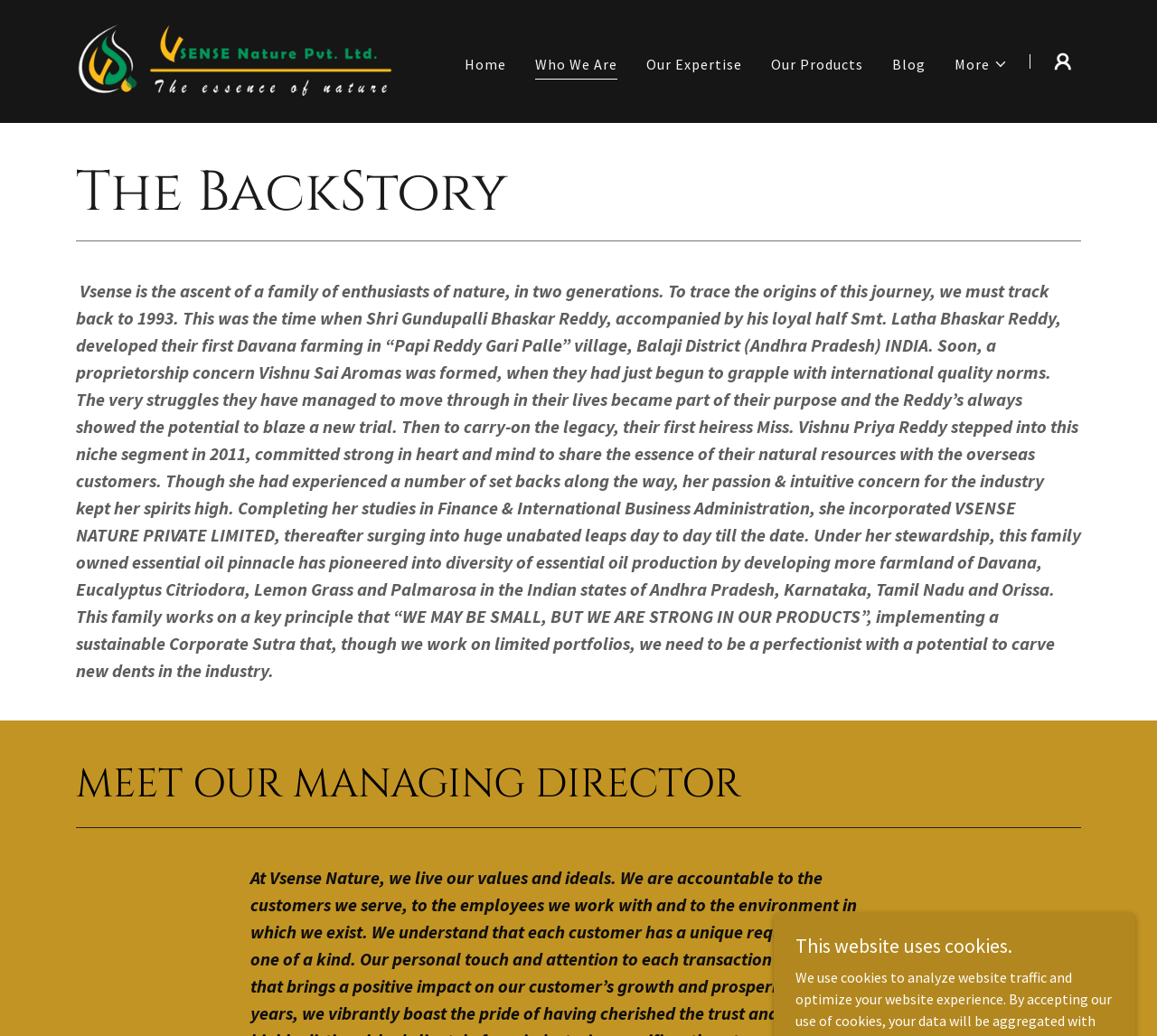Bounding box coordinates are specified in the format (top-left x, top-left y, bottom-right x, bottom-right y). All values are floating point numbers bounded between 0 and 1. Please provide the bounding box coordinate of the region this sentence describes: Who We Are

[0.462, 0.051, 0.533, 0.076]